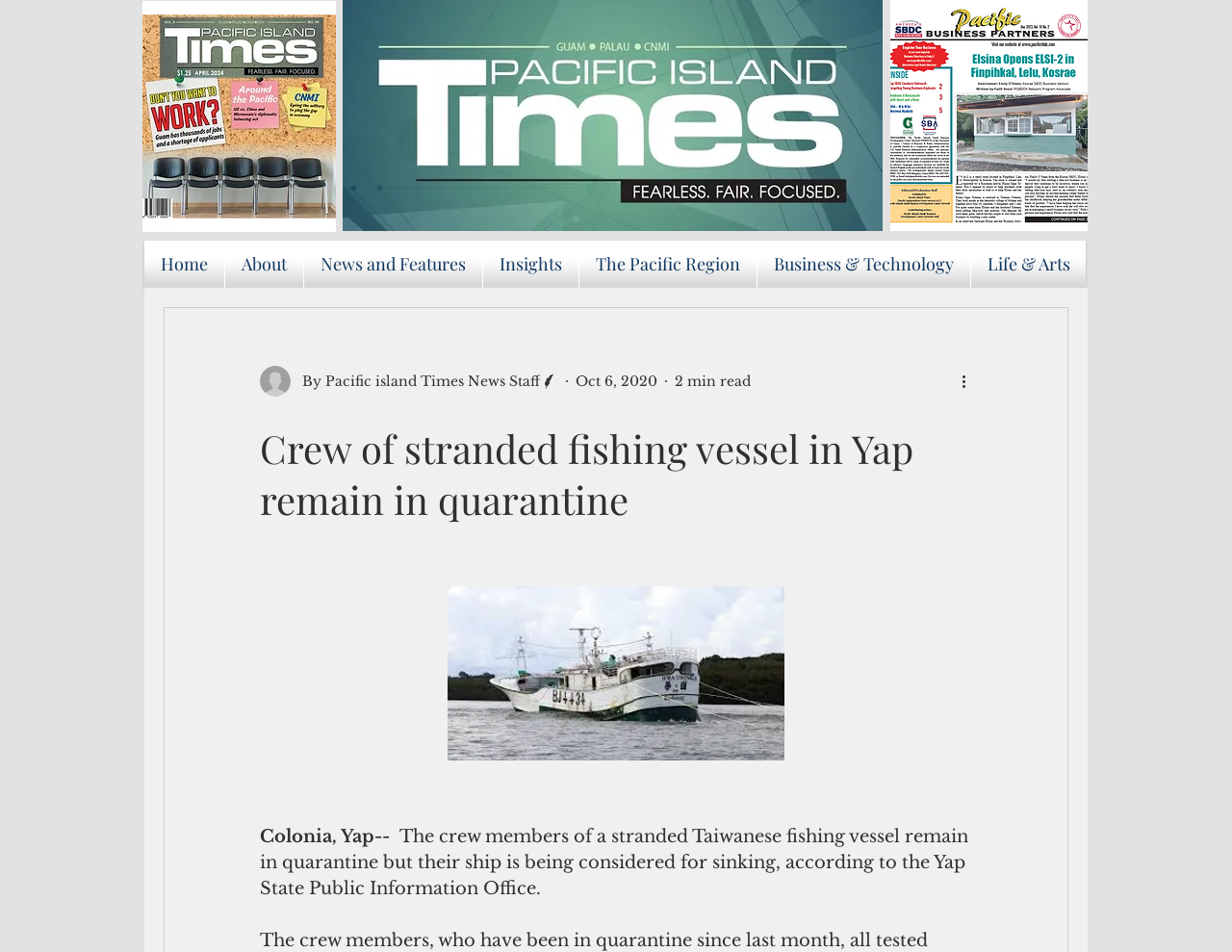Where is the stranded fishing vessel located?
Look at the screenshot and respond with a single word or phrase.

Yap